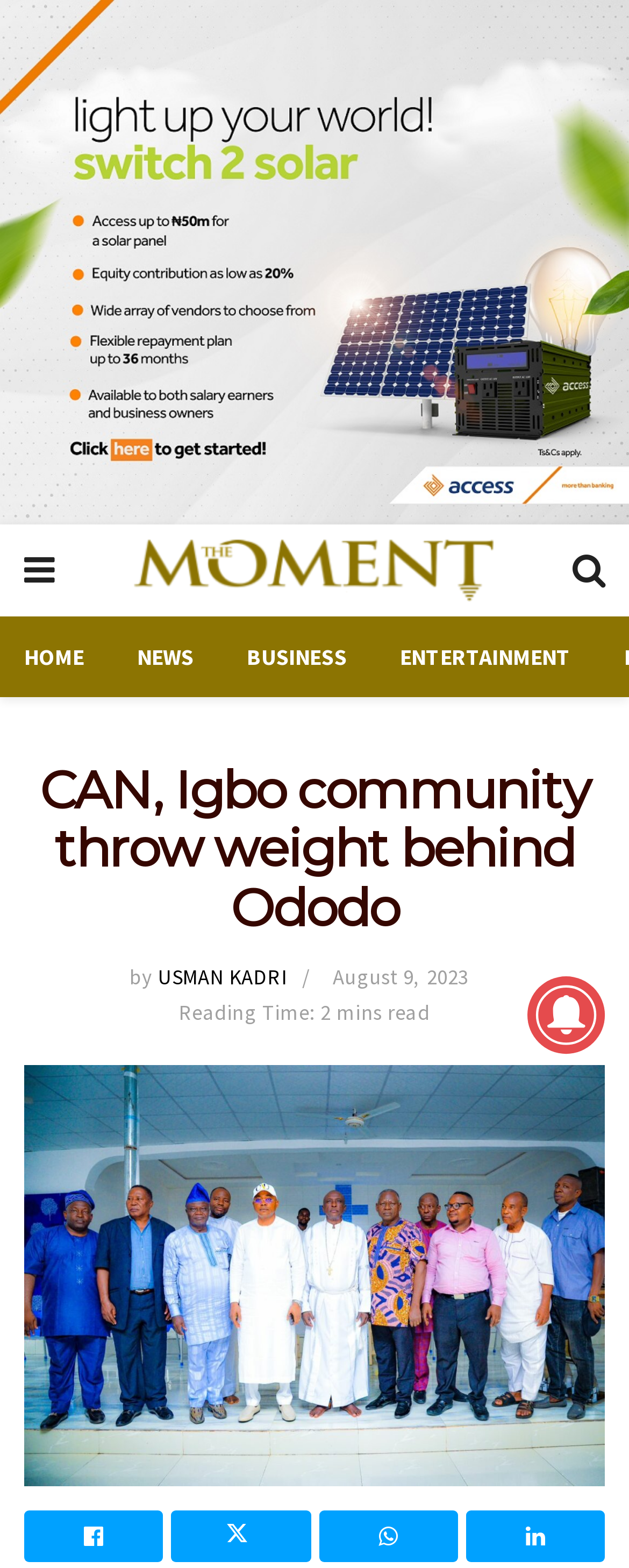Locate the coordinates of the bounding box for the clickable region that fulfills this instruction: "Visit The Moment Nigeria website".

[0.214, 0.343, 0.784, 0.384]